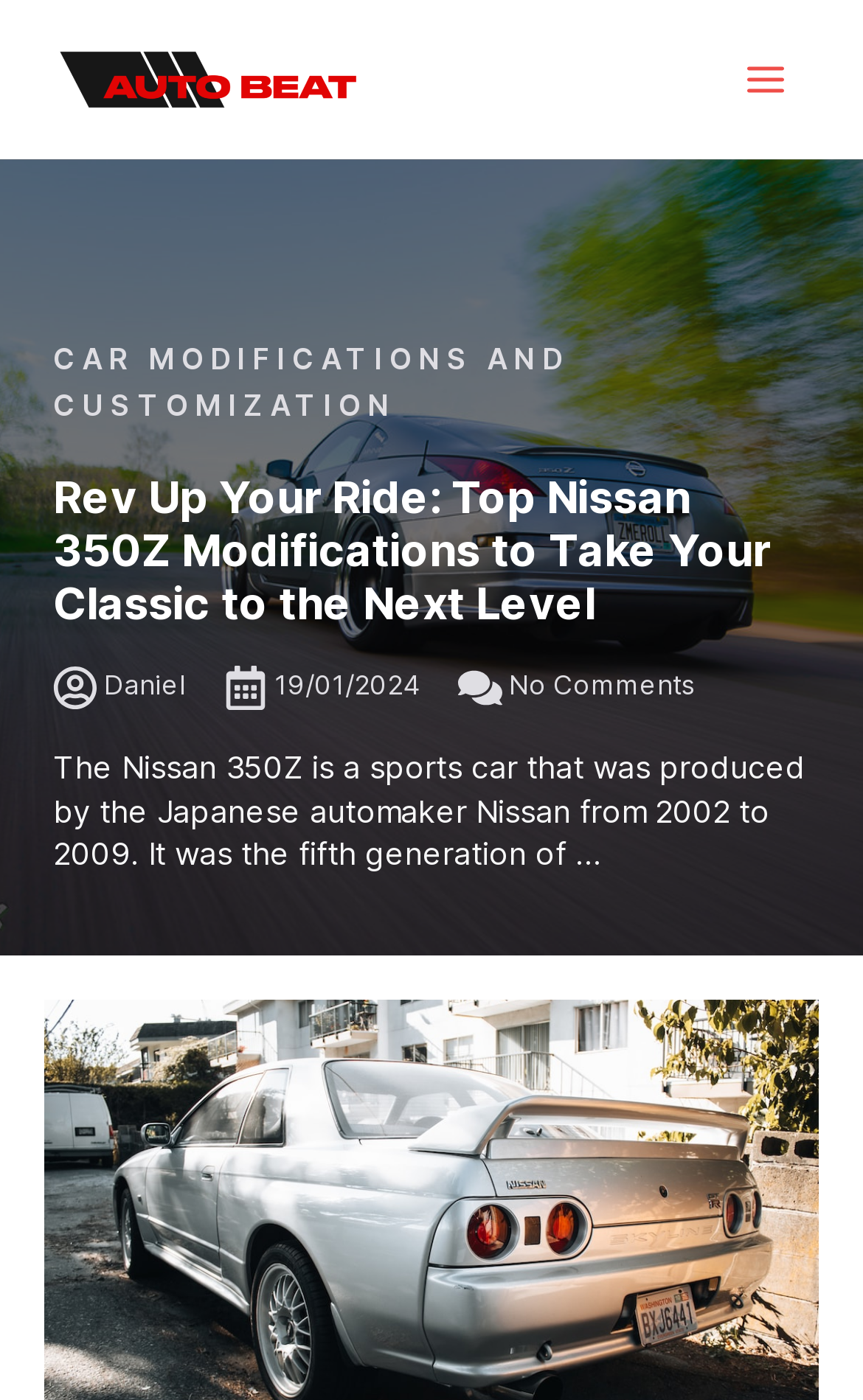What type of car is mentioned in the featured article?
Observe the image and answer the question with a one-word or short phrase response.

Nissan 350Z